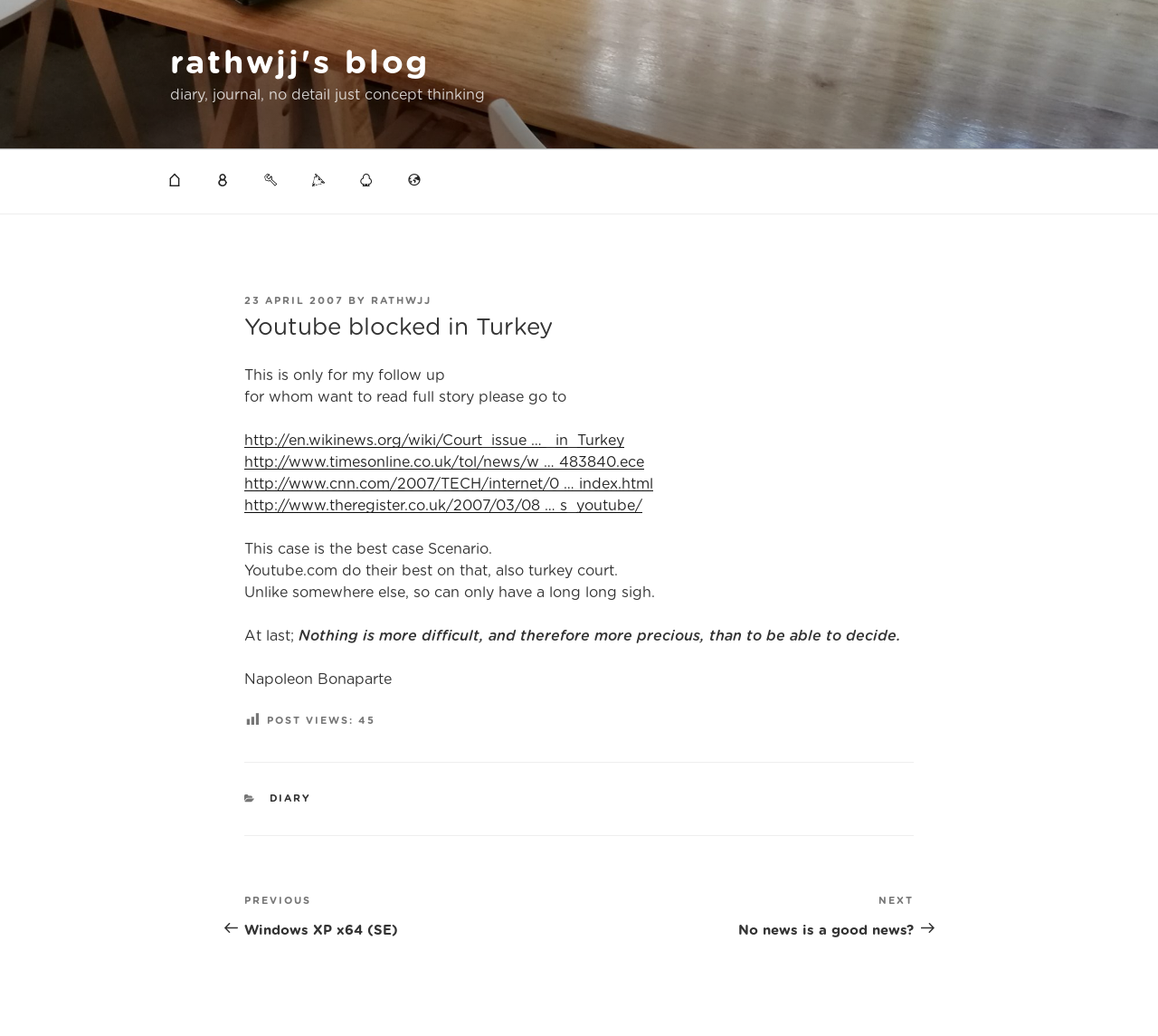Identify the bounding box coordinates of the element to click to follow this instruction: 'go to rathwjj's blog'. Ensure the coordinates are four float values between 0 and 1, provided as [left, top, right, bottom].

[0.147, 0.045, 0.371, 0.077]